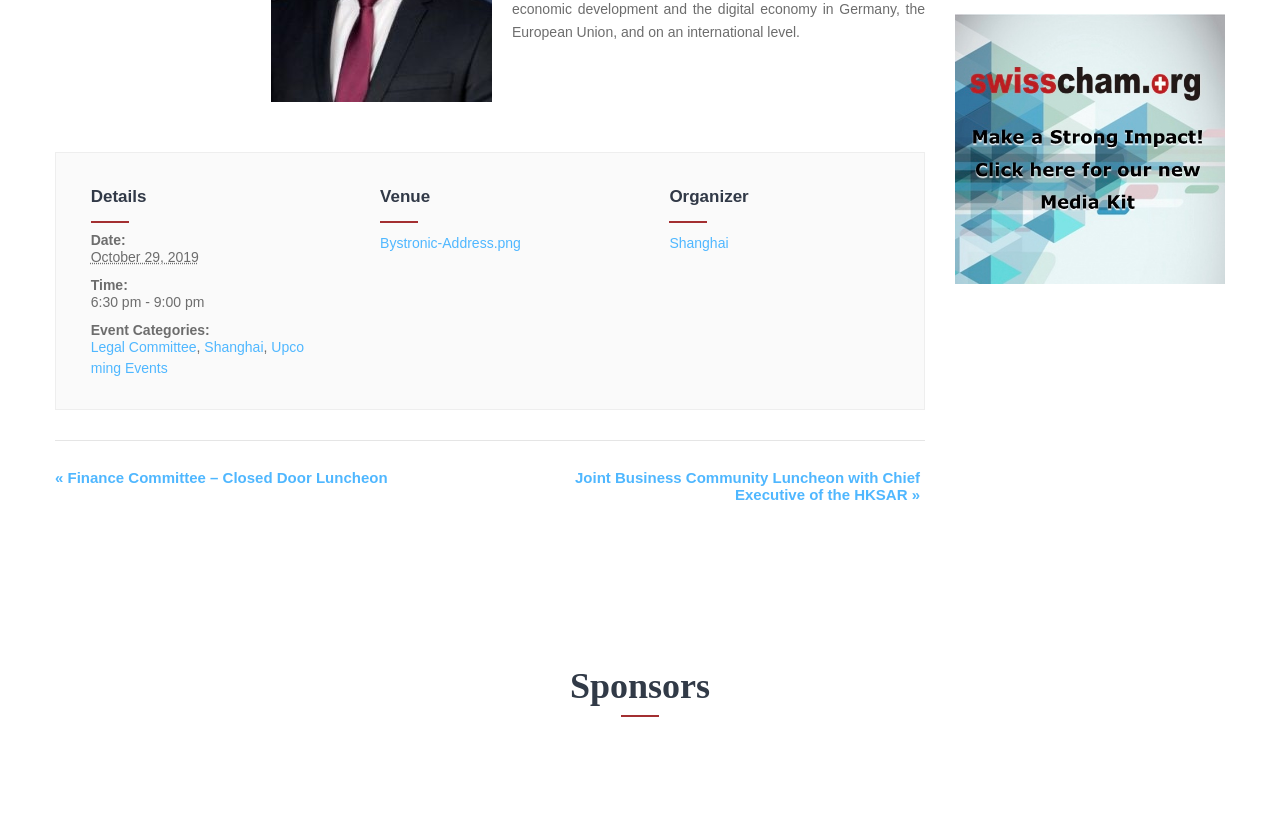Analyze the image and answer the question with as much detail as possible: 
Where is the event located?

I found the location of the event by looking at the 'Venue' section, where it lists an address image 'Bystronic-Address.png'.